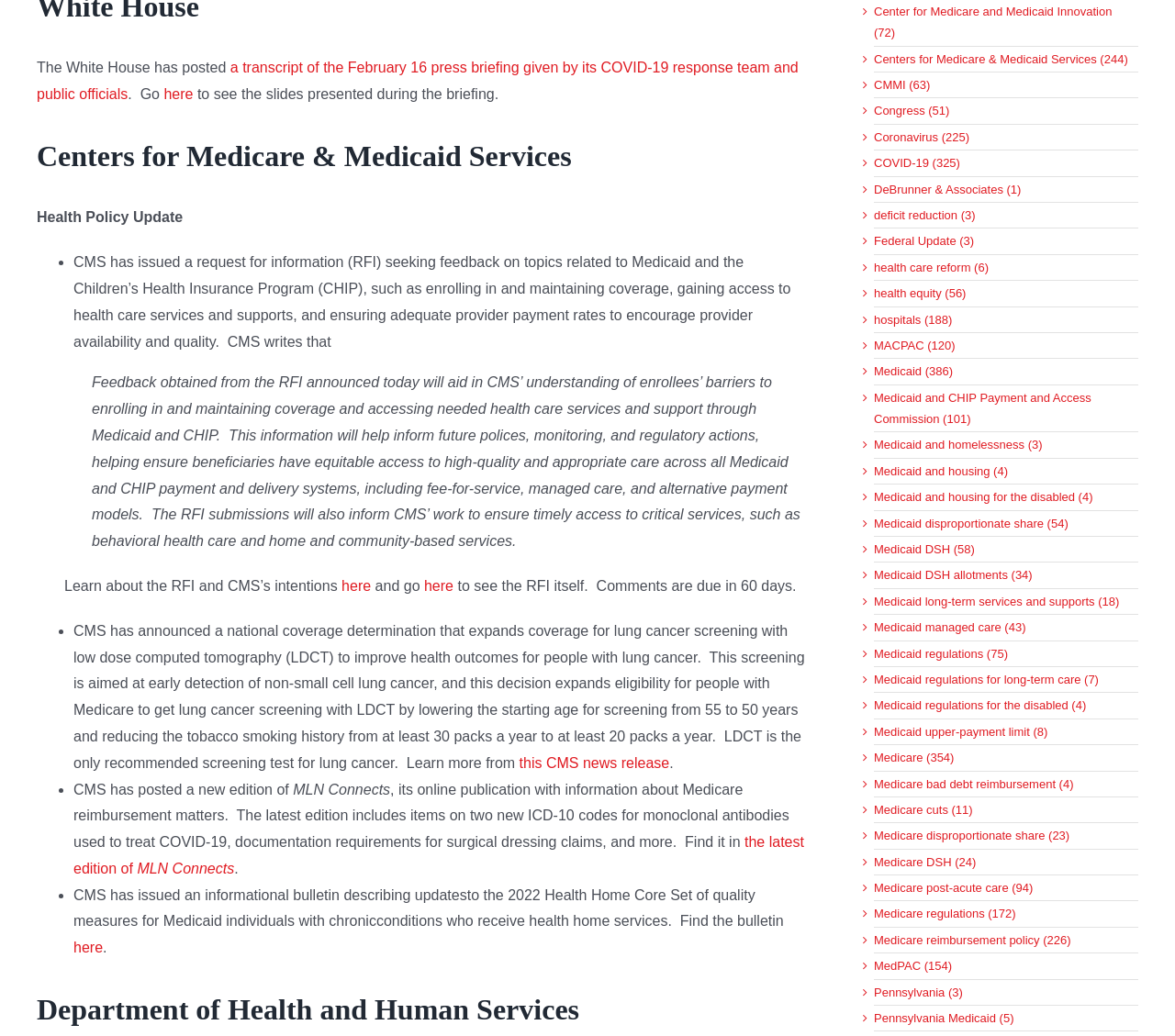Provide the bounding box coordinates in the format (top-left x, top-left y, bottom-right x, bottom-right y). All values are floating point numbers between 0 and 1. Determine the bounding box coordinate of the UI element described as: here

[0.139, 0.083, 0.164, 0.098]